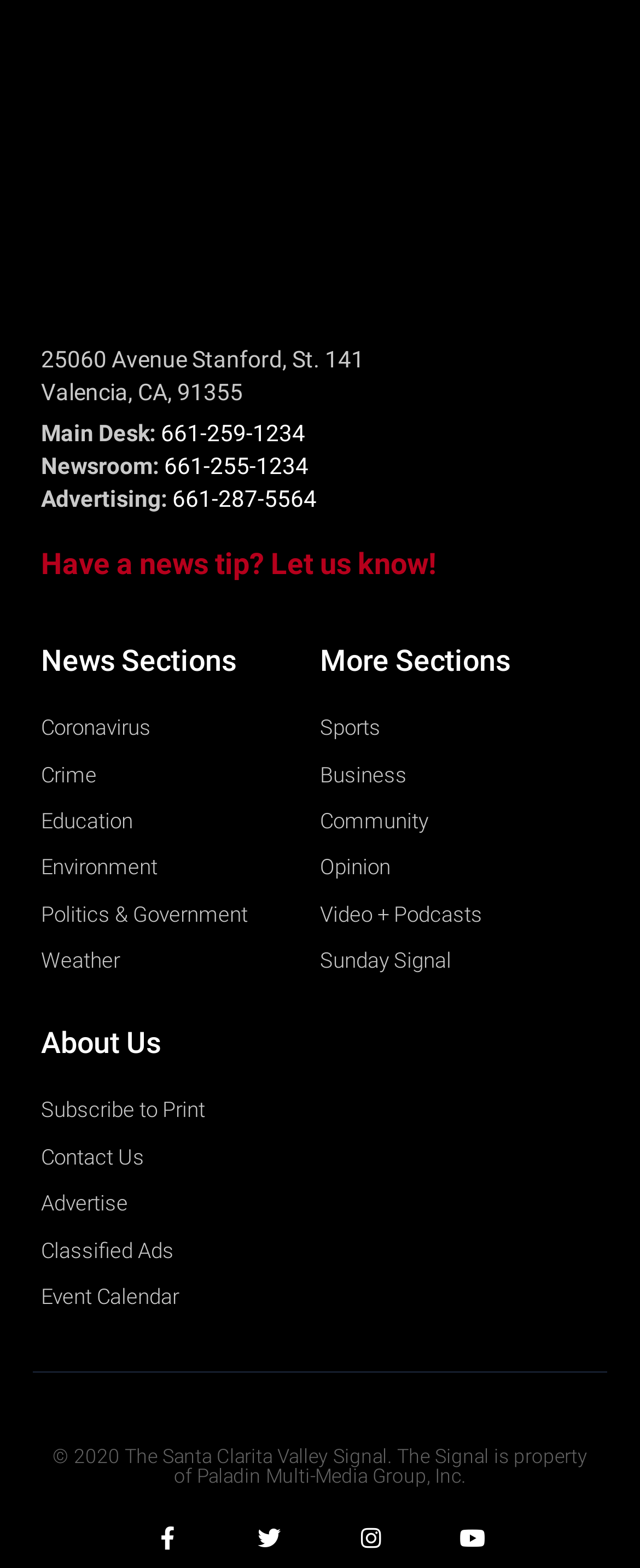Determine the bounding box coordinates of the region I should click to achieve the following instruction: "Click on 'Have a news tip? Let us know!'". Ensure the bounding box coordinates are four float numbers between 0 and 1, i.e., [left, top, right, bottom].

[0.064, 0.348, 0.682, 0.37]